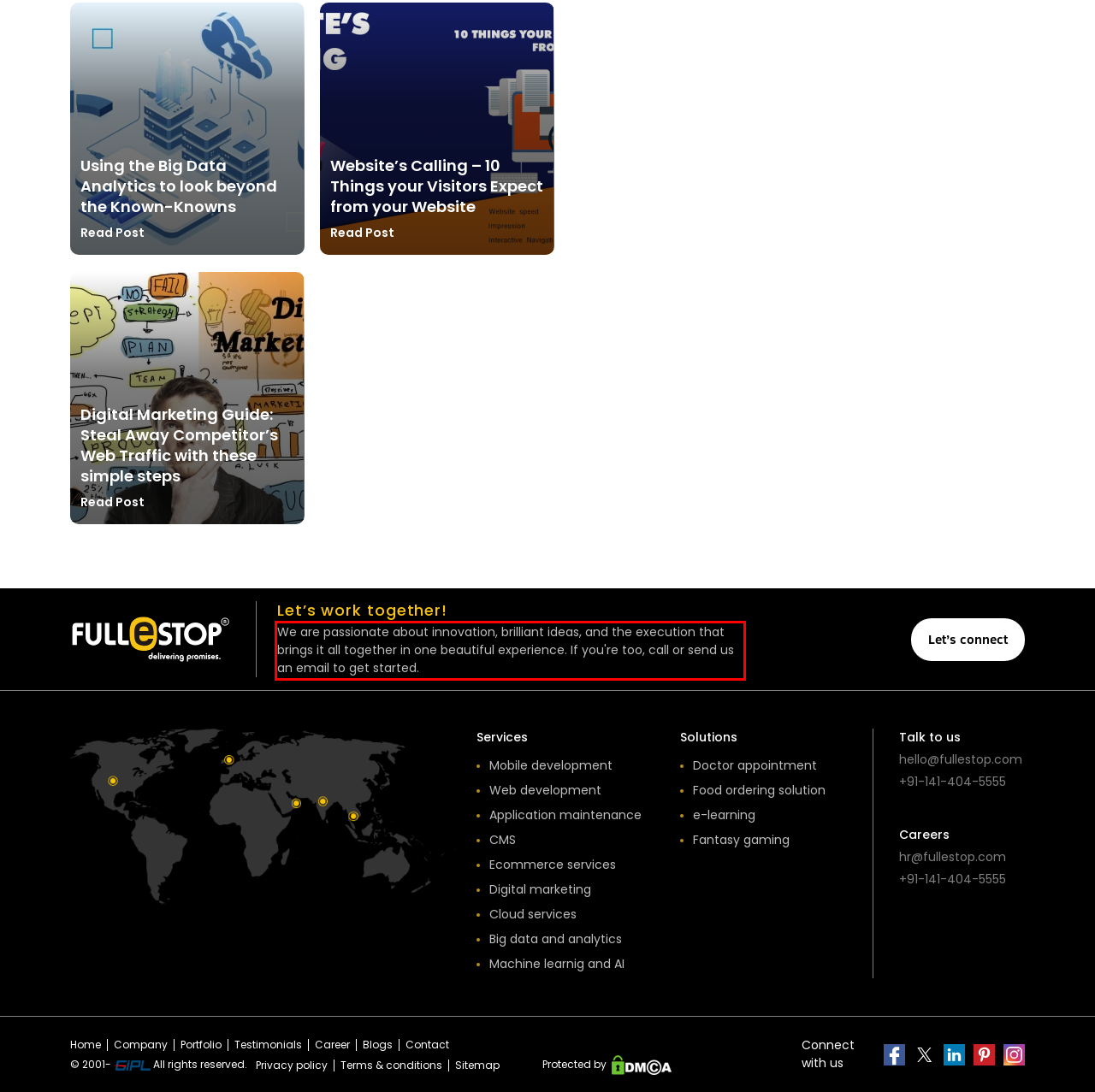Examine the webpage screenshot and use OCR to obtain the text inside the red bounding box.

We are passionate about innovation, brilliant ideas, and the execution that brings it all together in one beautiful experience. If you're too, call or send us an email to get started.